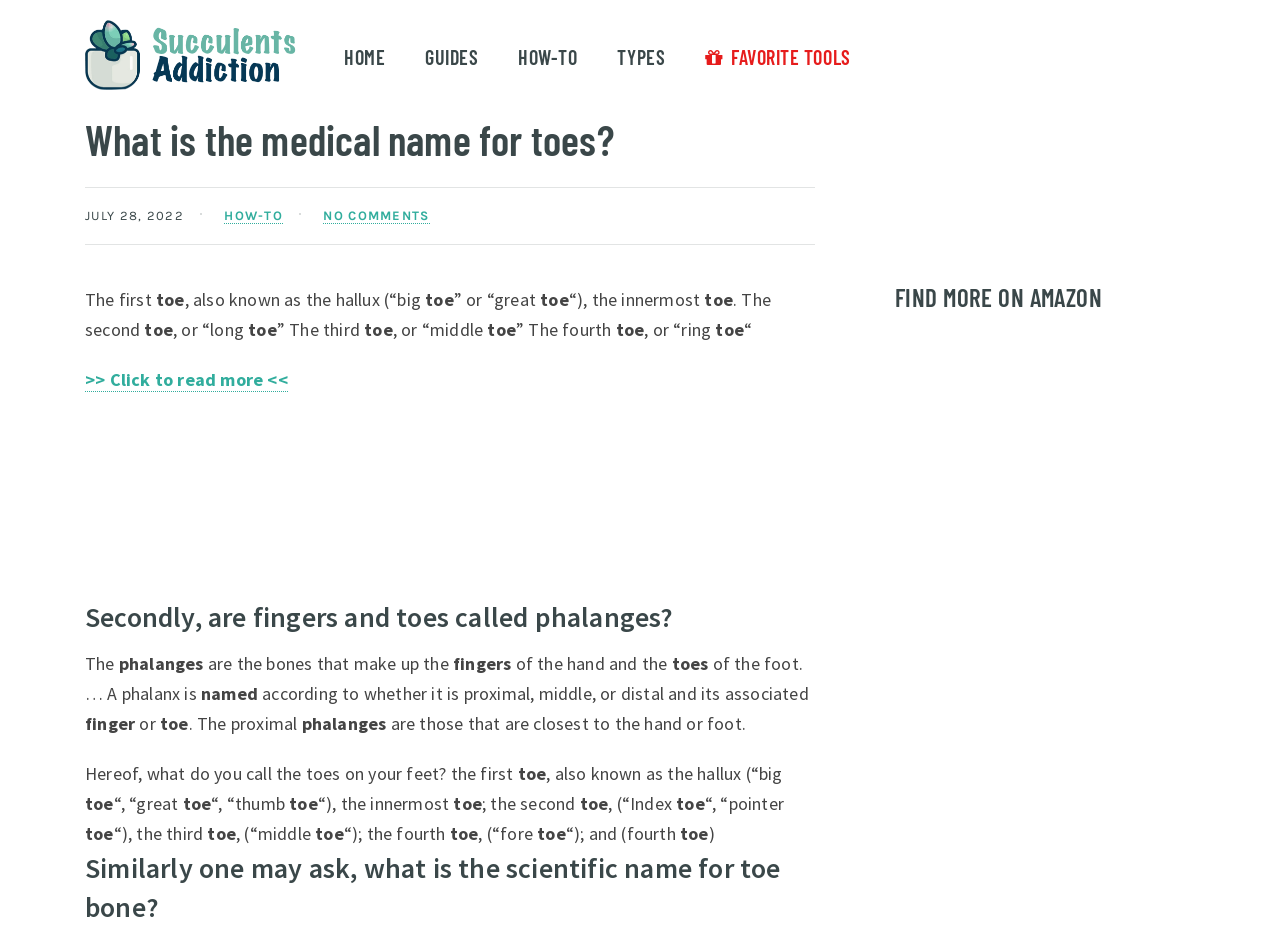Write a detailed summary of the webpage.

This webpage is about the medical names for toes. At the top, there is a logo and a navigation menu with links to "HOME", "GUIDES", "HOW-TO", "TYPES", and "FAVORITE TOOLS". Below the navigation menu, there is a heading that reads "What is the medical name for toes?" followed by a date "JULY 28, 2022" and a link to "HOW-TO" with no comments.

The main content of the webpage is divided into sections. The first section explains the medical names for each toe, starting from the first toe, also known as the hallux or "big toe", followed by the second toe, third toe, and so on. Each section has a heading and several paragraphs of text that describe the medical names and their meanings.

Below the first section, there is a link to read more and an advertisement iframe. The second section has a heading that asks "Secondly, are fingers and toes called phalanges?" and explains the answer in several paragraphs of text. The third section has a heading that asks "Hereof, what do you call the toes on your feet?" and provides the answers in a similar format.

At the bottom of the webpage, there is a heading that asks "Similarly one may ask, what is the scientific name for toe bone?" and a complementary section with a heading that reads "FIND MORE ON AMAZON".